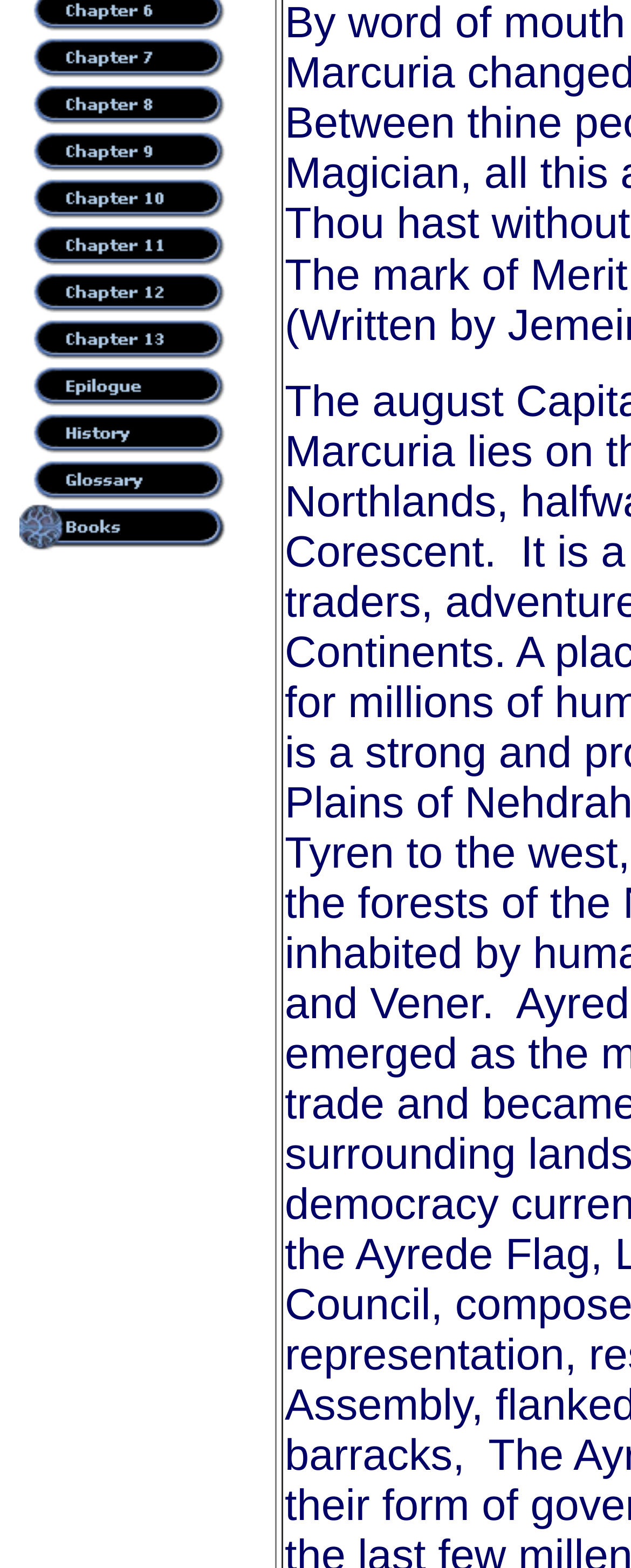Using the given description, provide the bounding box coordinates formatted as (top-left x, top-left y, bottom-right x, bottom-right y), with all values being floating point numbers between 0 and 1. Description: alt="Epilogue" name="NavigationButton16"

[0.031, 0.248, 0.408, 0.265]